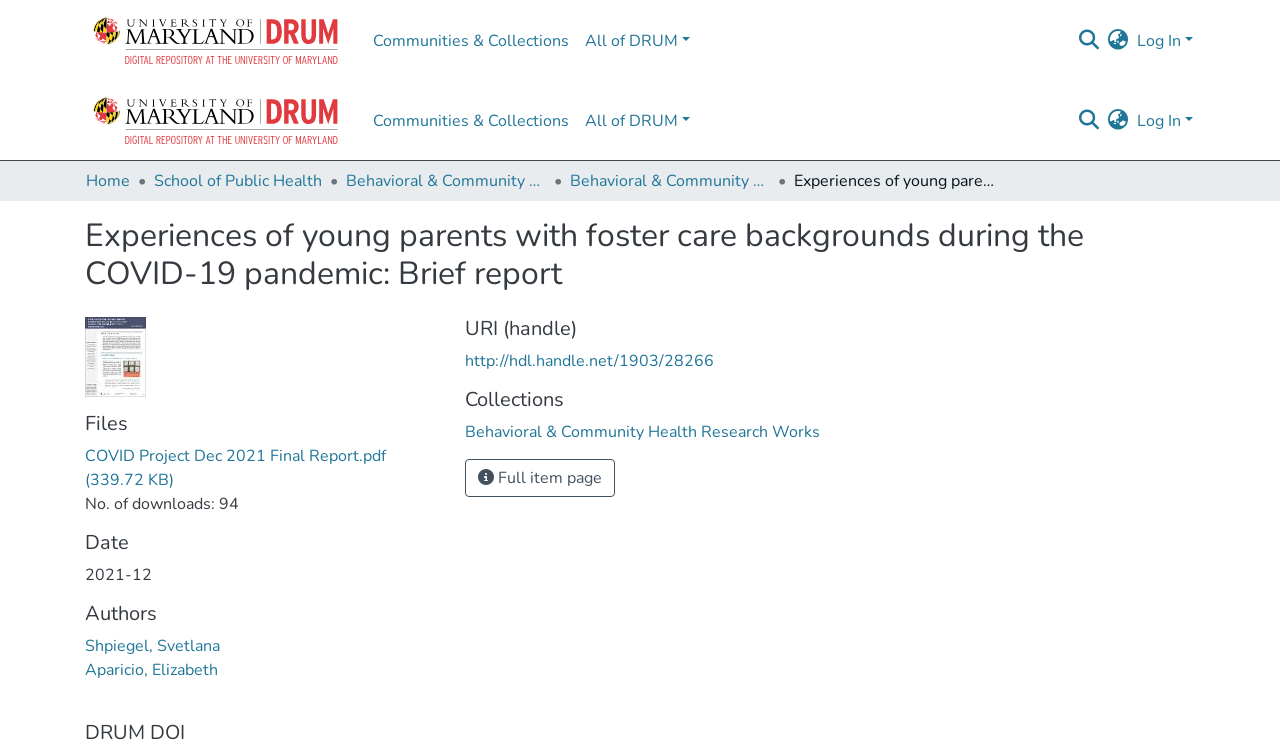Provide an in-depth caption for the elements present on the webpage.

The webpage appears to be a research report or academic paper titled "Experiences of young parents with foster care backgrounds during the COVID-19 pandemic: Brief report". 

At the top of the page, there is a main navigation bar with several links, including "DRUM", "Communities & Collections", "All of DRUM", and a search bar. The search bar is accompanied by a submit search button. There is also a language switch button and a log-in link.

Below the navigation bar, there is a breadcrumb navigation section that shows the hierarchy of the current page, with links to "Home", "School of Public Health", "Behavioral & Community Health", and "Behavioral & Community Health Research Works".

The main content of the page is divided into several sections. The first section has a heading with the title of the report, accompanied by a thumbnail image. 

Below the title, there is a section labeled "Files" that contains a link to download a PDF file titled "COVID Project Dec 2021 Final Report.pdf" with a file size of 339.72 KB. The number of downloads for this file is 94.

The next section is labeled "Date" and displays the date "2021-12". 

Following this, there is a section labeled "Authors" that lists the authors of the report, including Svetlana Shpiegel and Elizabeth Aparicio, with links to their profiles.

Another section is labeled "URI (handle)" and contains a link to the handle "http://hdl.handle.net/1903/28266". 

The final section is labeled "Collections" and lists the collection "Behavioral & Community Health Research Works" with a link to it. There is also a button labeled "Full item page" that allows users to view the full item page.